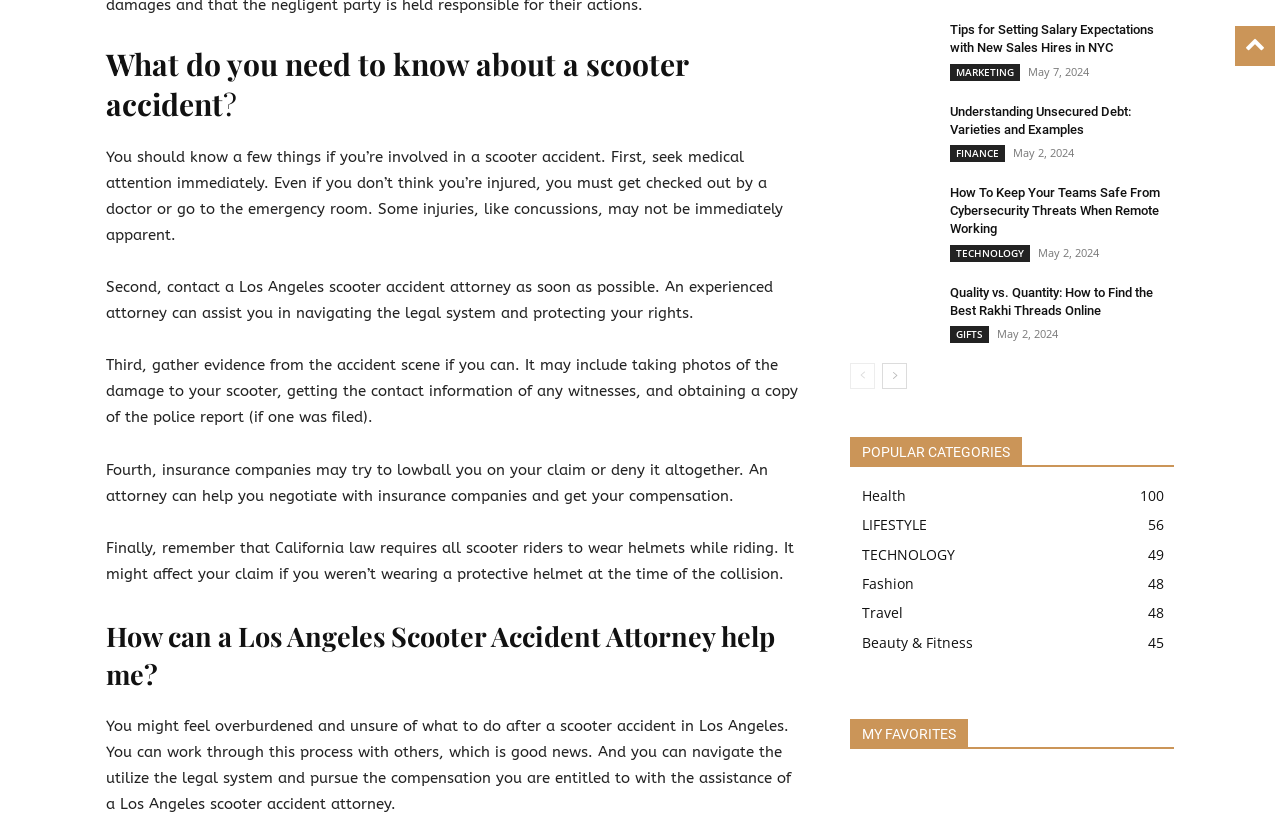Respond to the following query with just one word or a short phrase: 
What is the category of the article 'Quality vs. Quantity: How to Find the Best Rakhi Threads Online'?

GIFTS